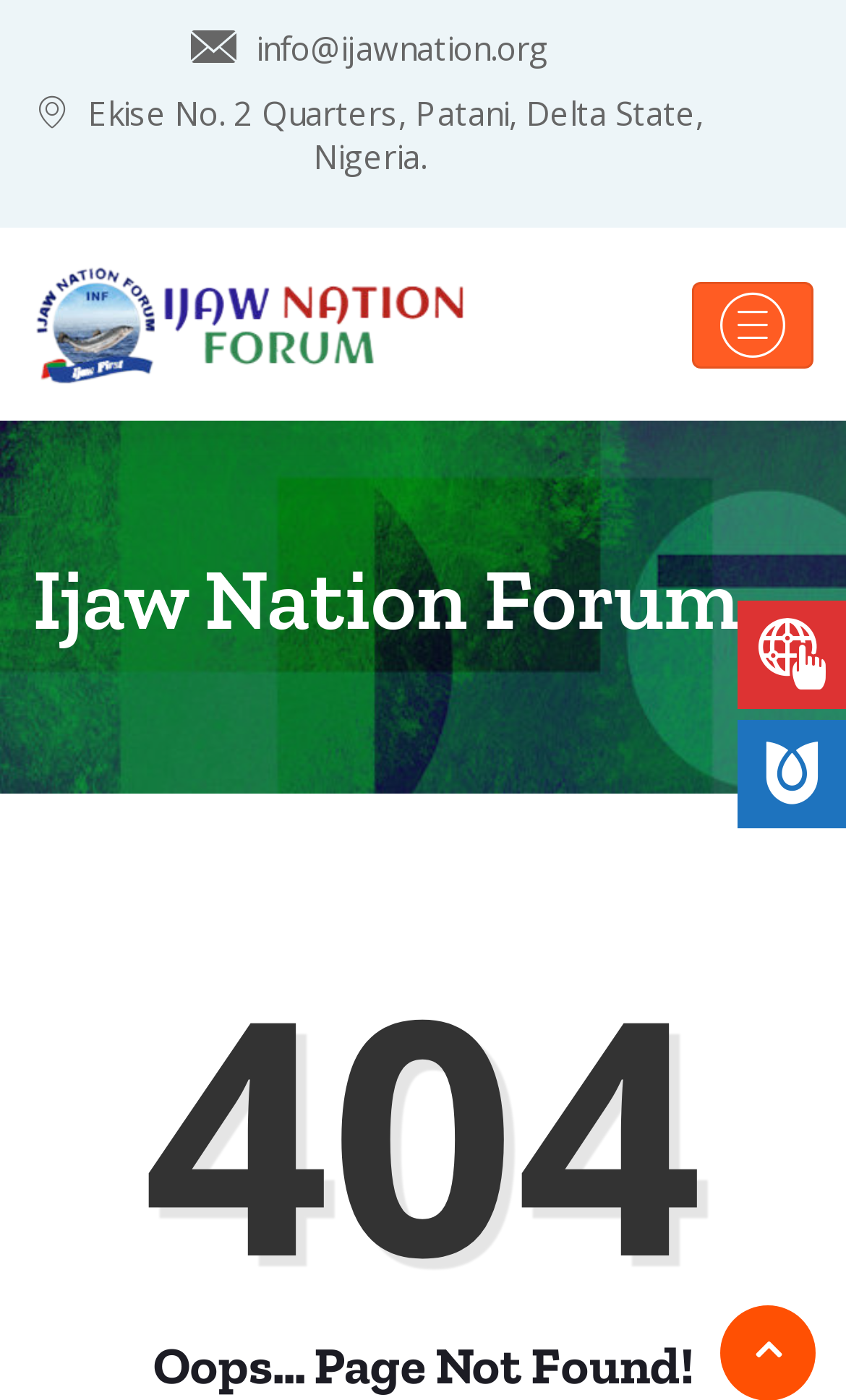Based on the provided description, "aria-label="Toggle side menu"", find the bounding box of the corresponding UI element in the screenshot.

None